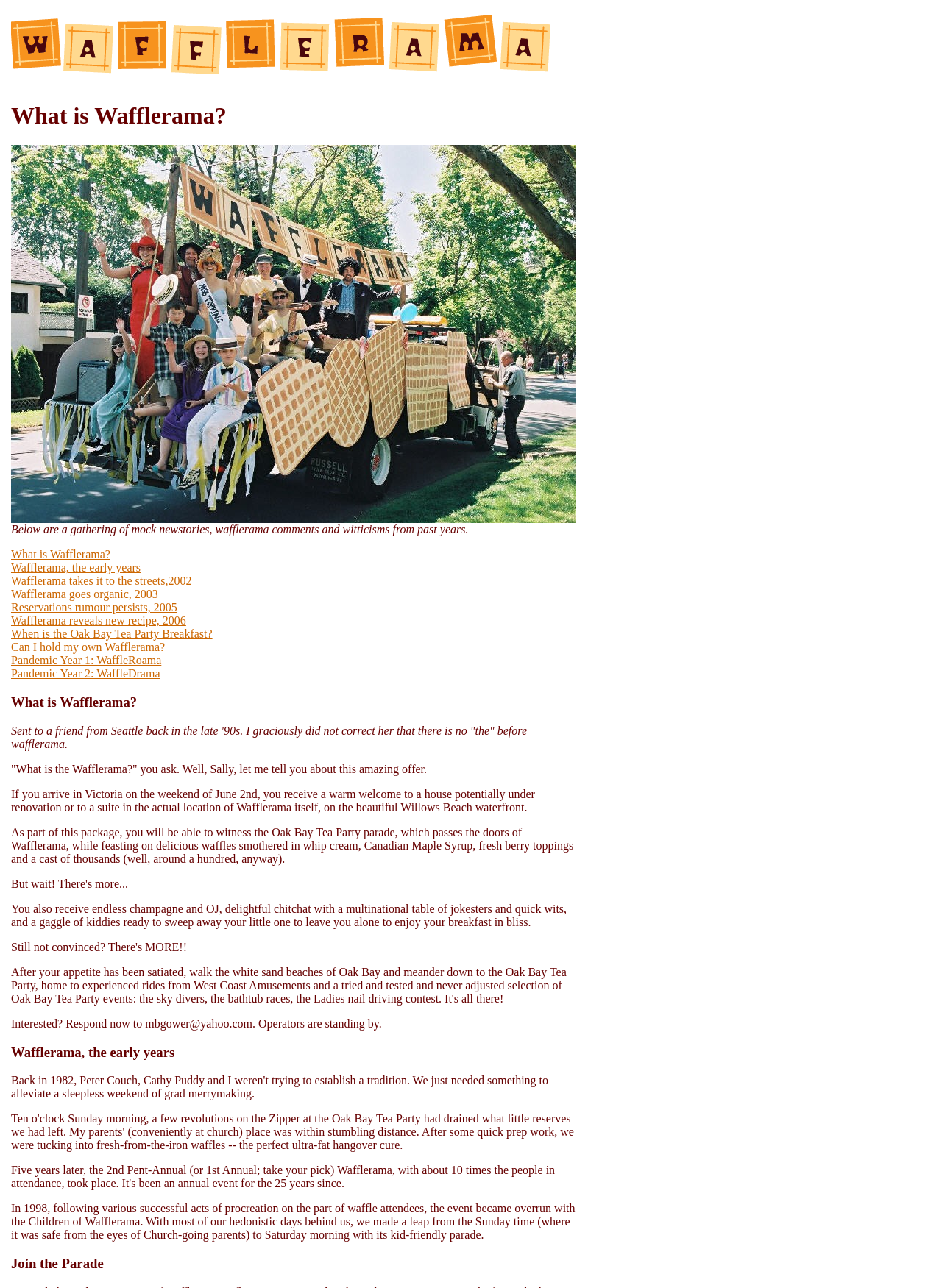Locate the bounding box coordinates of the area that needs to be clicked to fulfill the following instruction: "Click on 'When is the Oak Bay Tea Party Breakfast?' link". The coordinates should be in the format of four float numbers between 0 and 1, namely [left, top, right, bottom].

[0.012, 0.487, 0.225, 0.497]